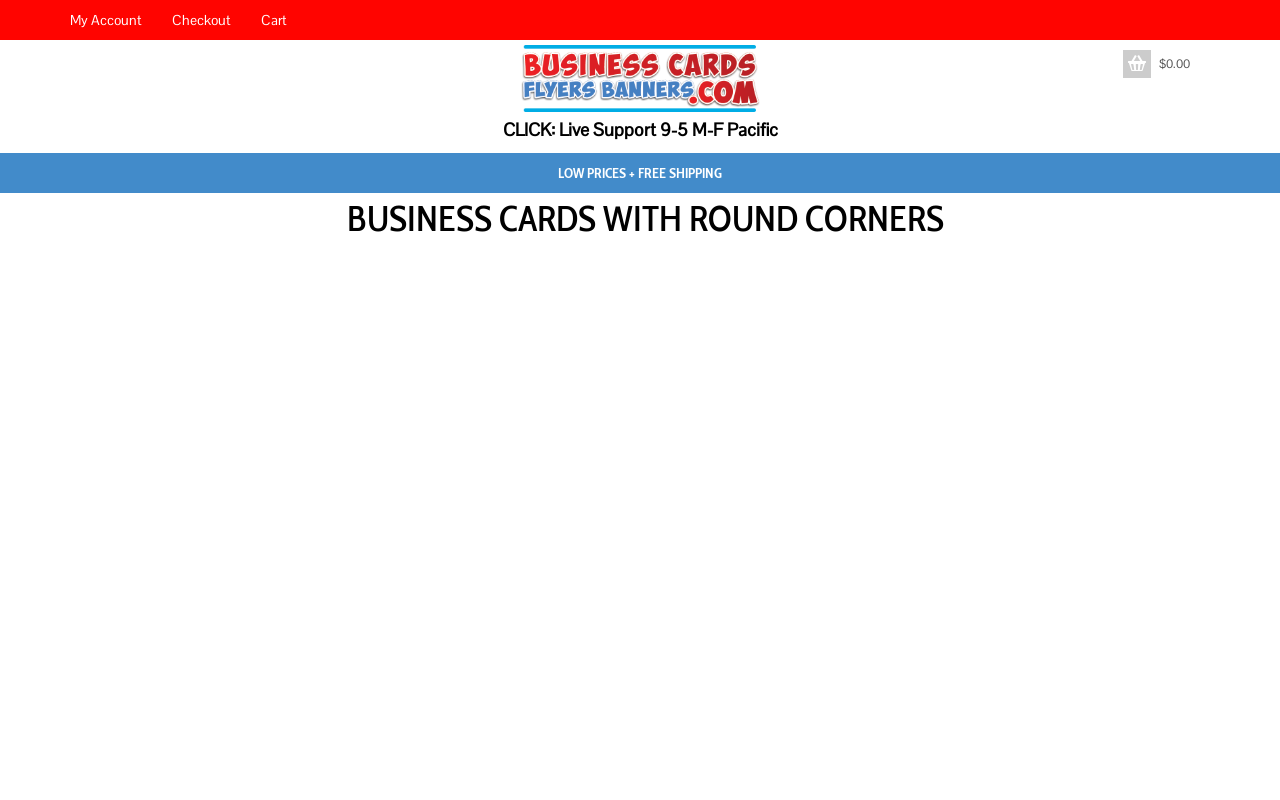What is the purpose of the 'CLICK: Live Support' link?
Answer the question with a single word or phrase, referring to the image.

Get live support